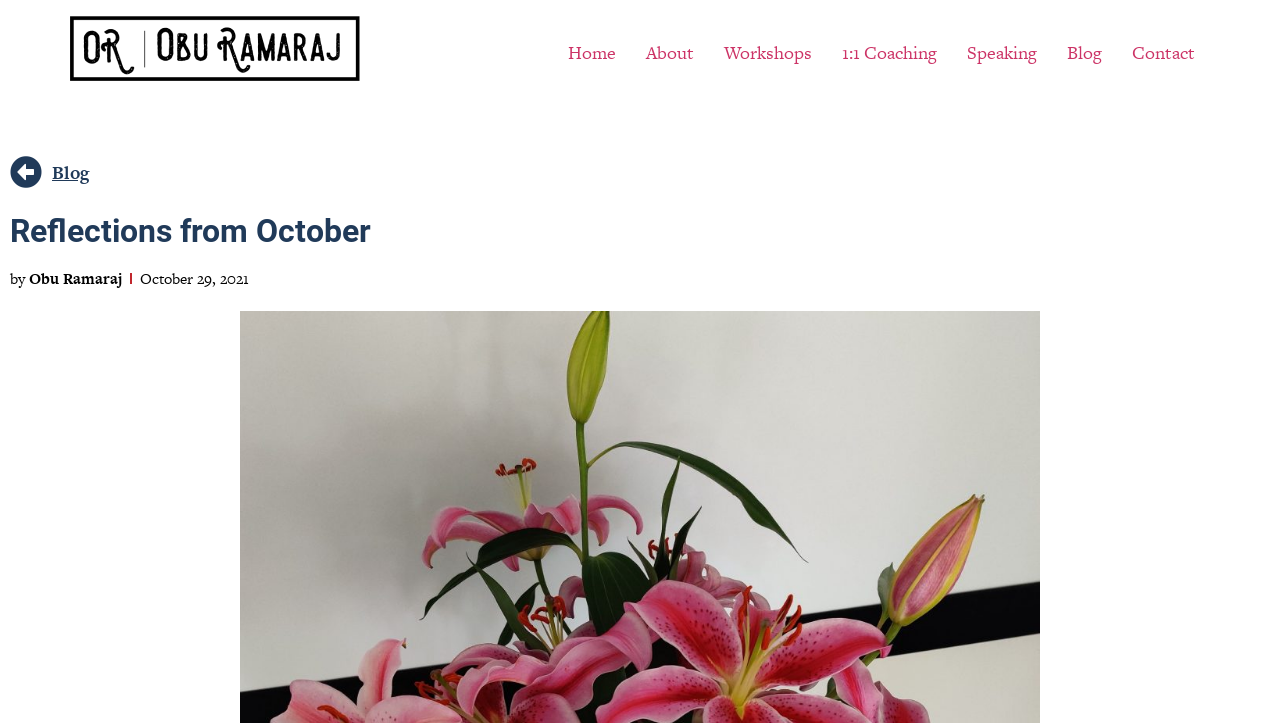Please provide the bounding box coordinates for the element that needs to be clicked to perform the instruction: "view about page". The coordinates must consist of four float numbers between 0 and 1, formatted as [left, top, right, bottom].

[0.493, 0.042, 0.554, 0.104]